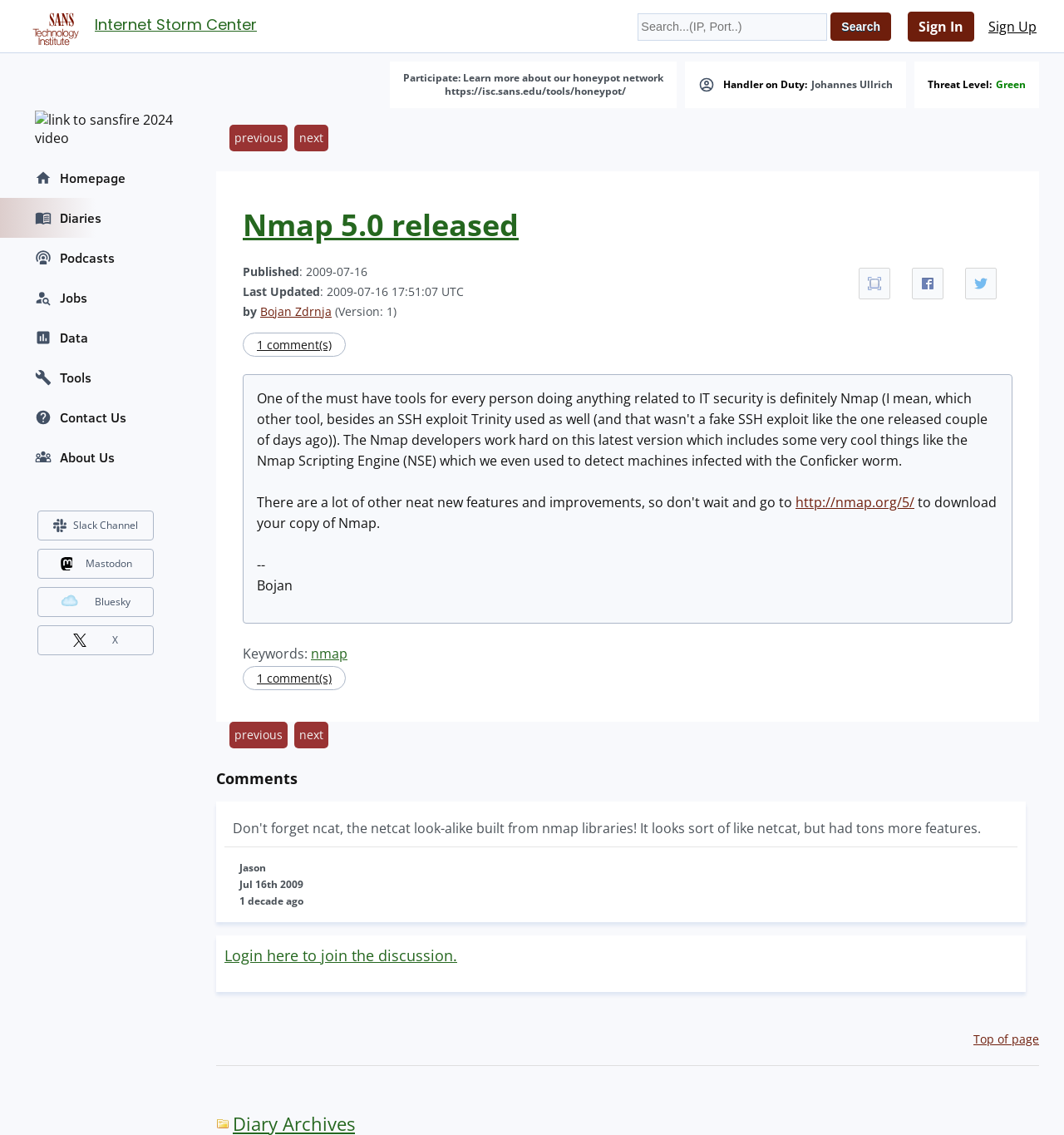What is the title of the article?
Provide a detailed and well-explained answer to the question.

I found the answer by looking at the main content section of the webpage and reading the title of the article, which is 'Nmap 5.0 released'.